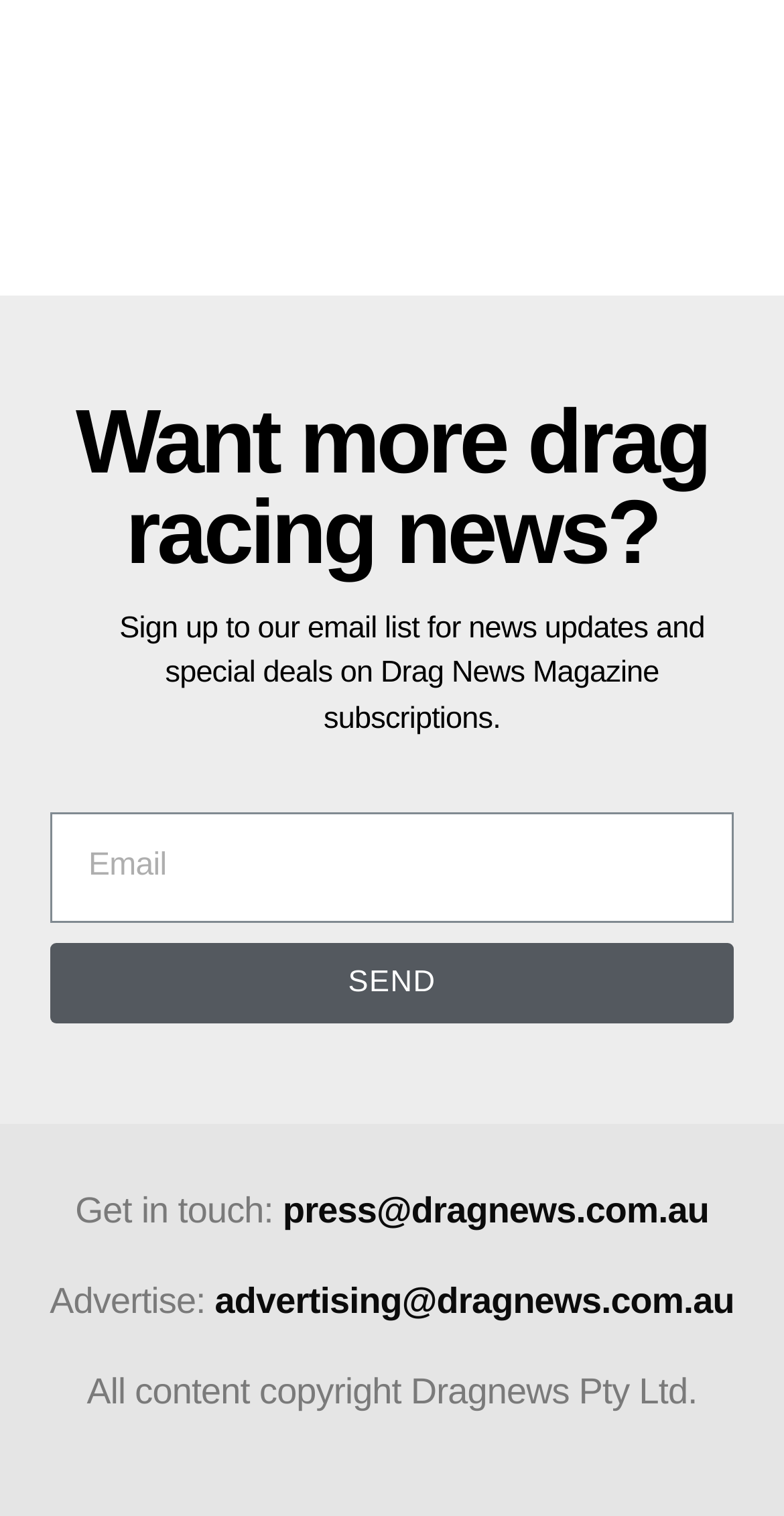What is the purpose of the email textbox?
Refer to the screenshot and respond with a concise word or phrase.

To sign up for news updates